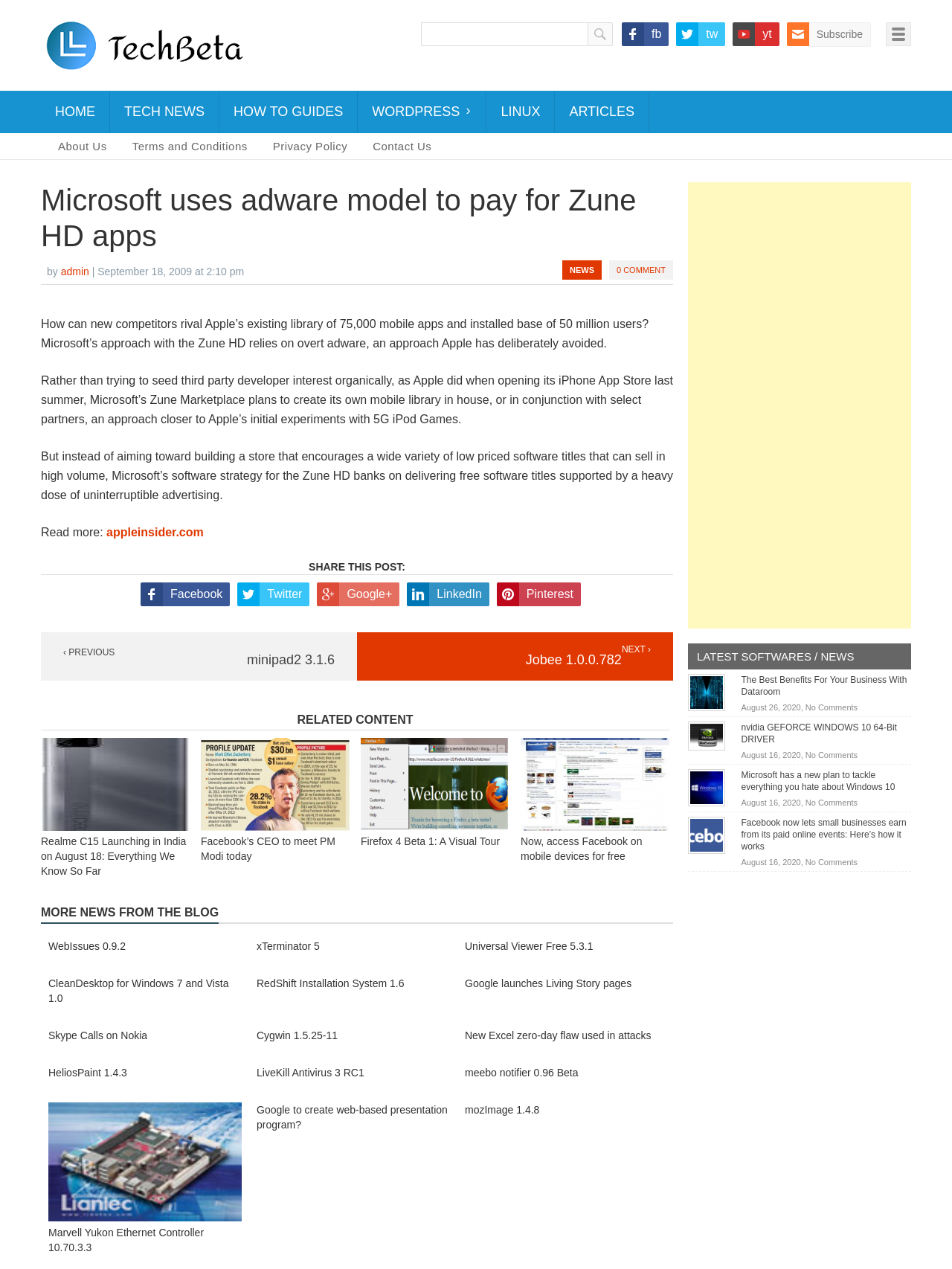How many social media platforms are available for sharing?
Answer with a single word or phrase by referring to the visual content.

5